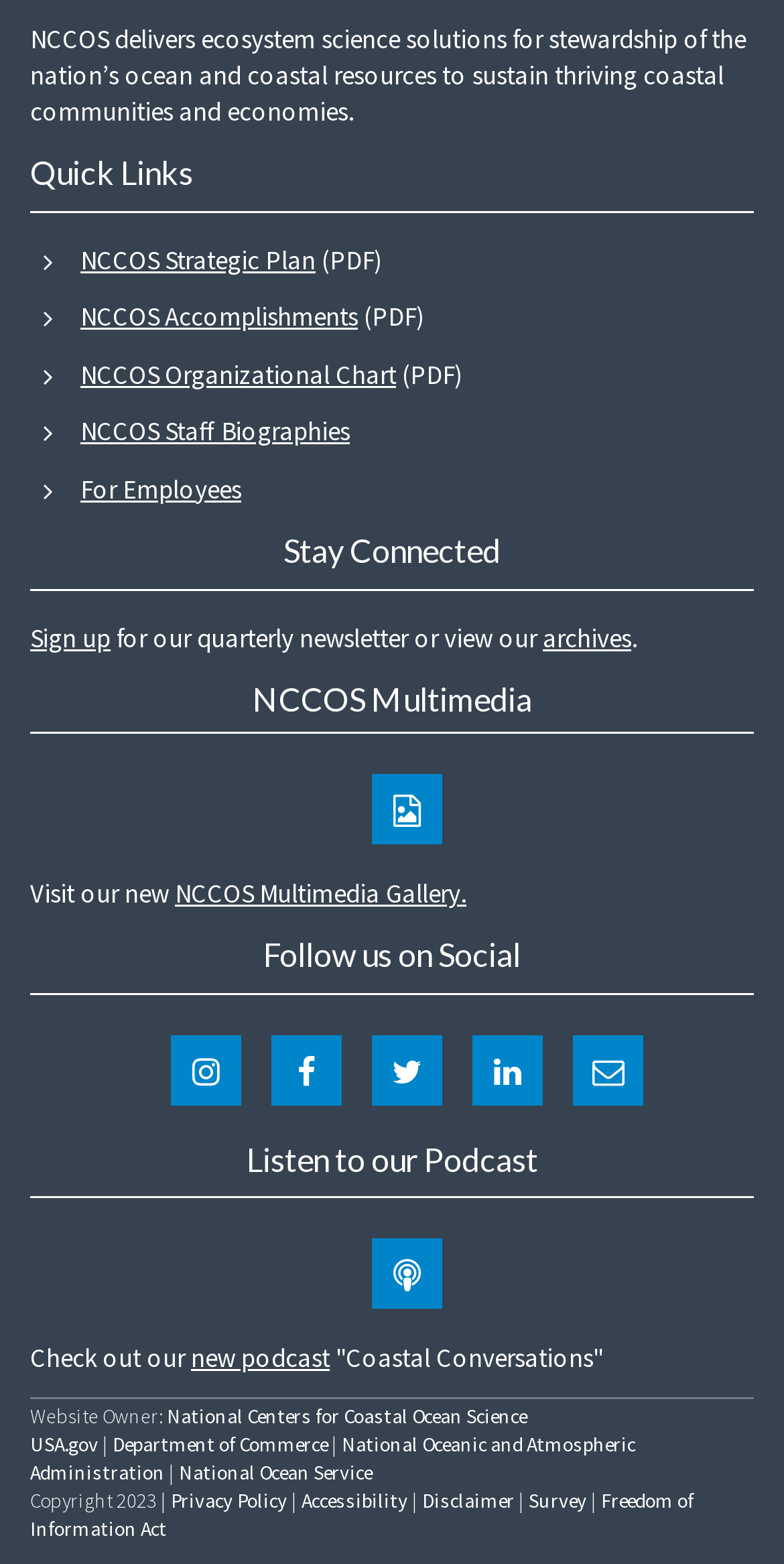What is the main purpose of NCCOS?
Please give a detailed and elaborate explanation in response to the question.

Based on the static text at the top of the webpage, 'NCCOS delivers ecosystem science solutions for stewardship of the nation’s ocean and coastal resources to sustain thriving coastal communities and economies.', it can be inferred that the main purpose of NCCOS is to provide ecosystem science solutions.